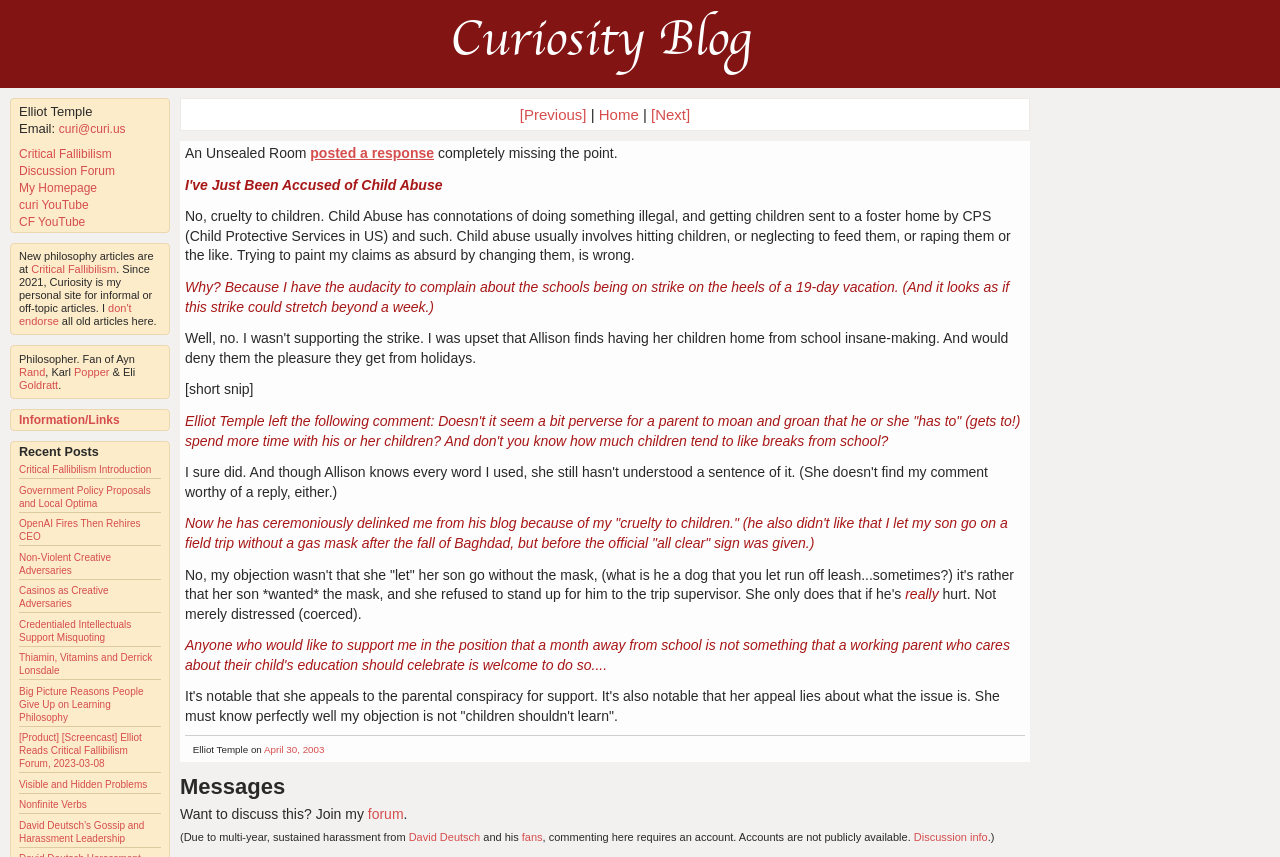Please respond to the question with a concise word or phrase:
Is there a discussion forum available?

Yes